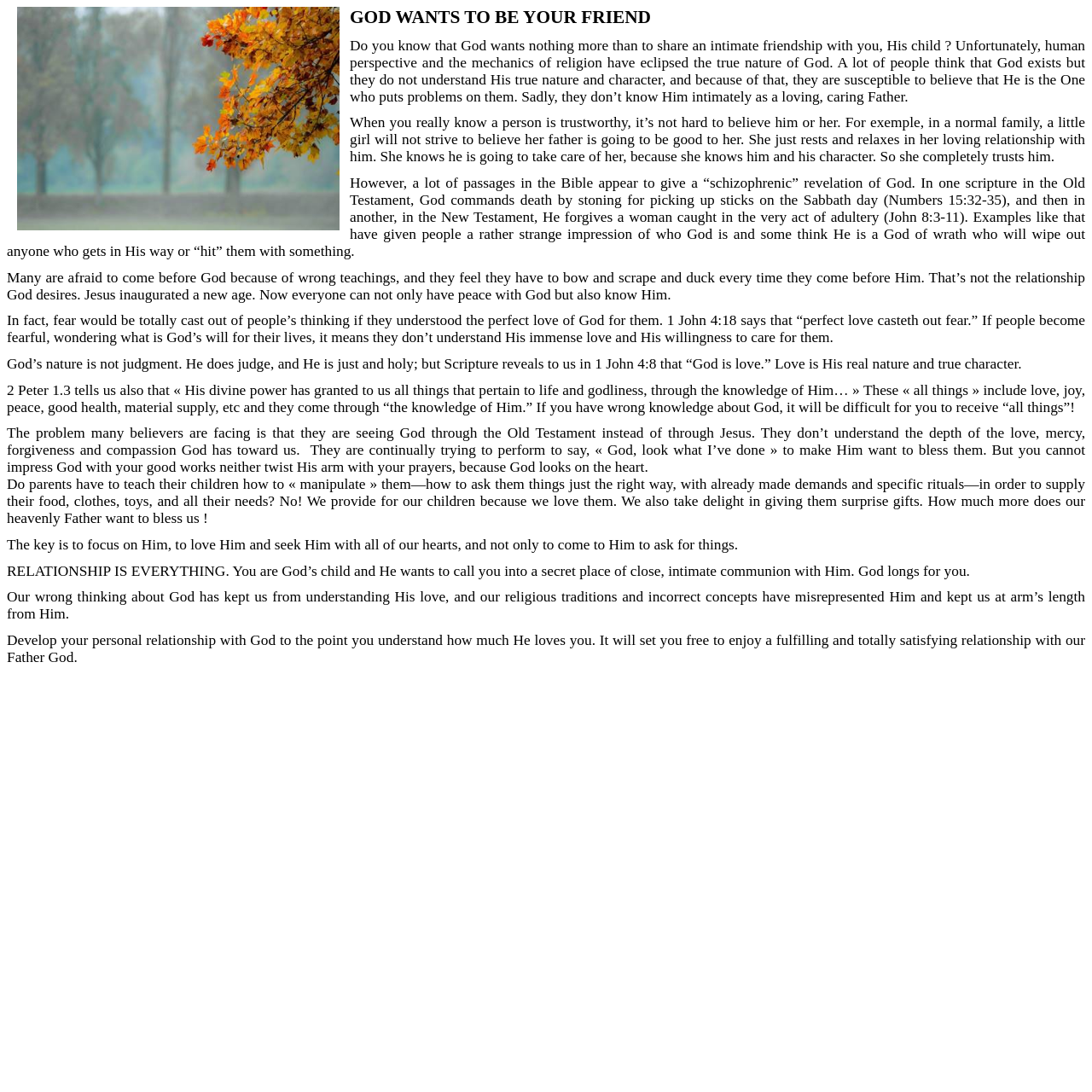What is the result of understanding God's love?
Please answer the question with as much detail and depth as you can.

According to the webpage, understanding God's love sets us free to enjoy a fulfilling and totally satisfying relationship with our Father God. It liberates us from wrong thinking and religious traditions that have misrepresented God and kept us at arm's length from Him.